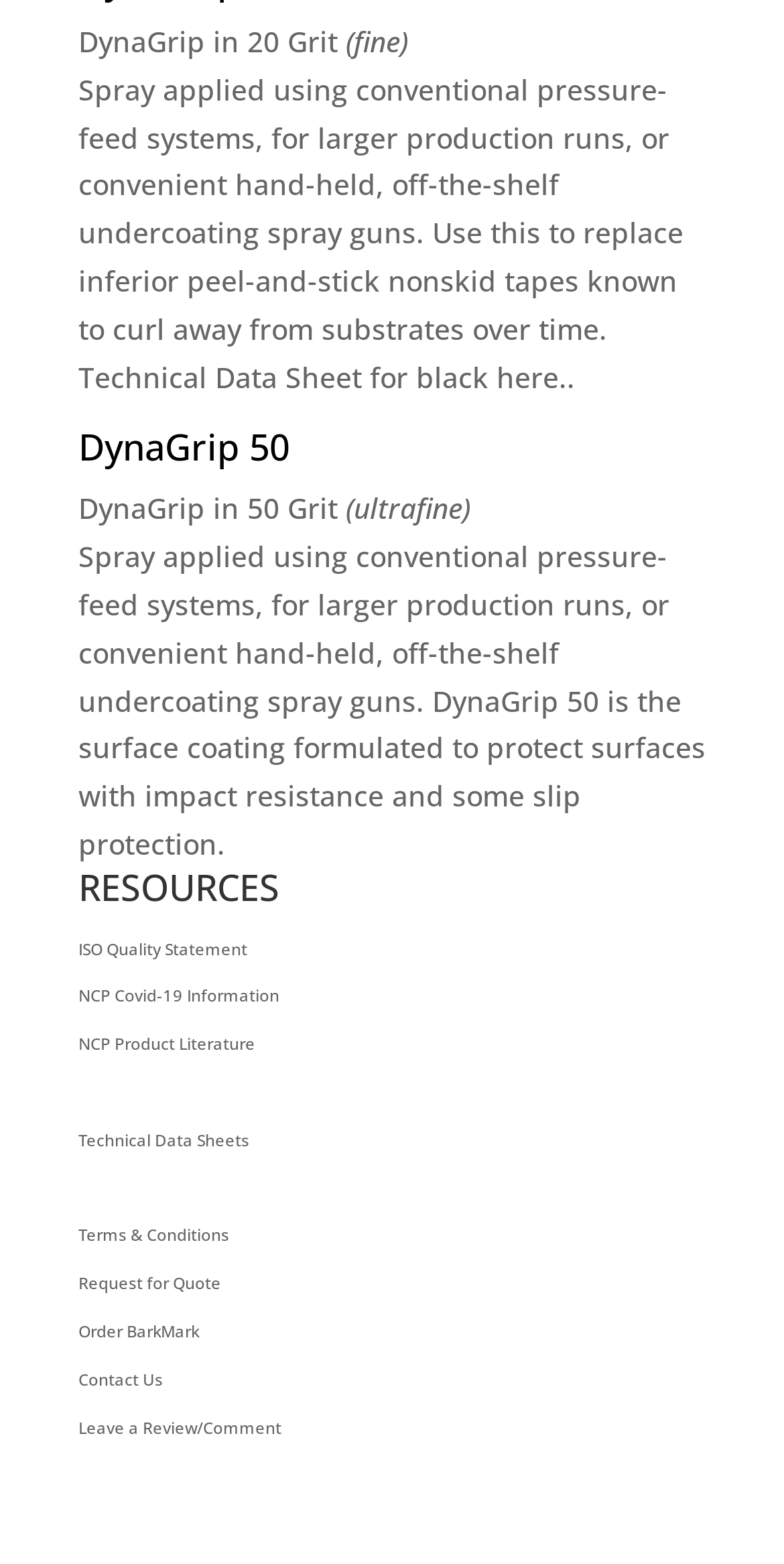Pinpoint the bounding box coordinates for the area that should be clicked to perform the following instruction: "View Folding Bed Stick product".

None